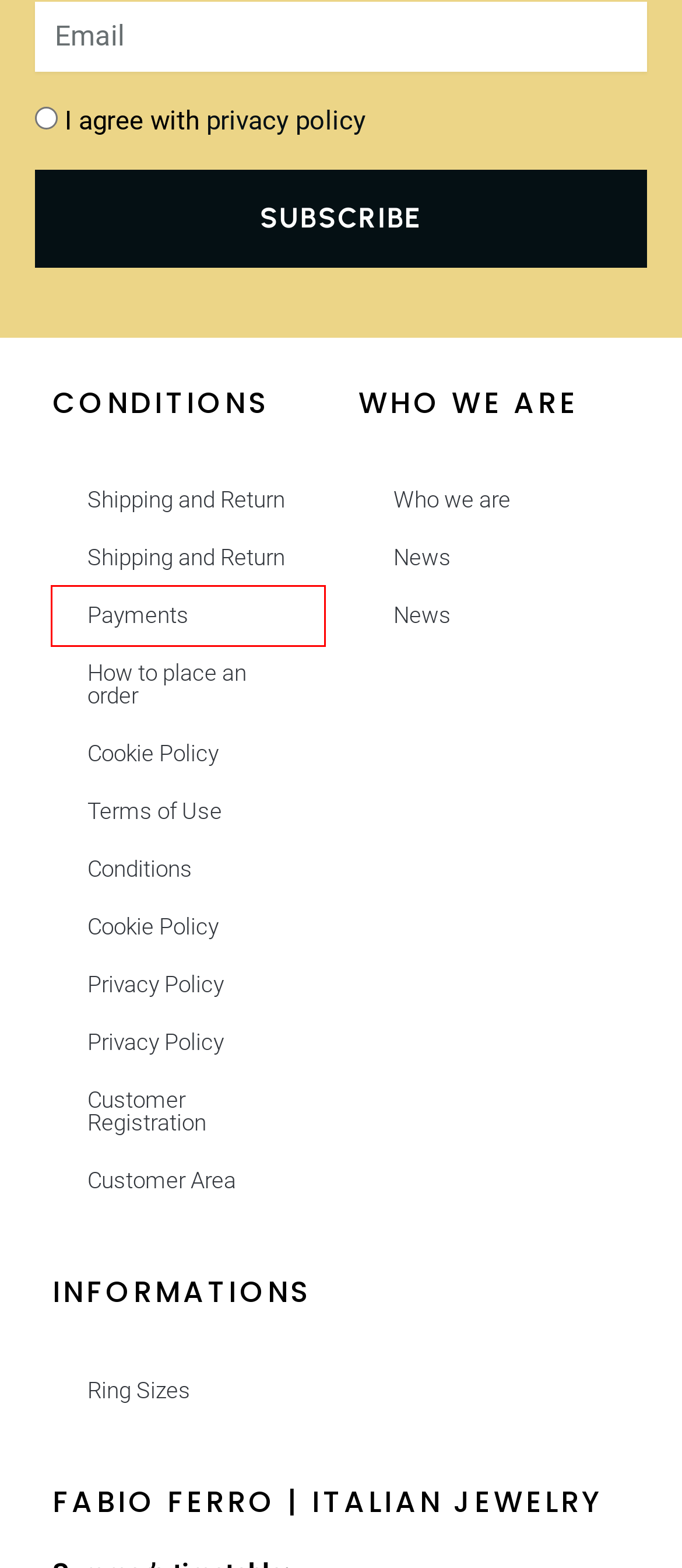You’re provided with a screenshot of a webpage that has a red bounding box around an element. Choose the best matching webpage description for the new page after clicking the element in the red box. The options are:
A. Payments - Fabio Ferro I Gioielli
B. Terms of Use - Fabio Ferro I Gioielli
C. How to place an order - Fabio Ferro I Gioielli
D. Cookie Policy - Fabio Ferro I Gioielli
E. News - Fabio Ferro I Gioielli
F. Customer Registration - Fabio Ferro I Gioielli
G. Shipping and Return - Fabio Ferro I Gioielli
H. Ring Sizes - Fabio Ferro I Gioielli

A